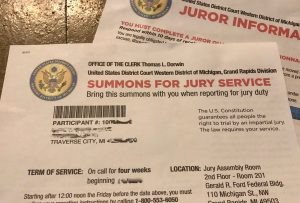Using the details in the image, give a detailed response to the question below:
How long is the term of service for jury duty?

The caption specifies that the term of service is four weeks, commencing from a designated date, which indicates the duration of the jury duty.